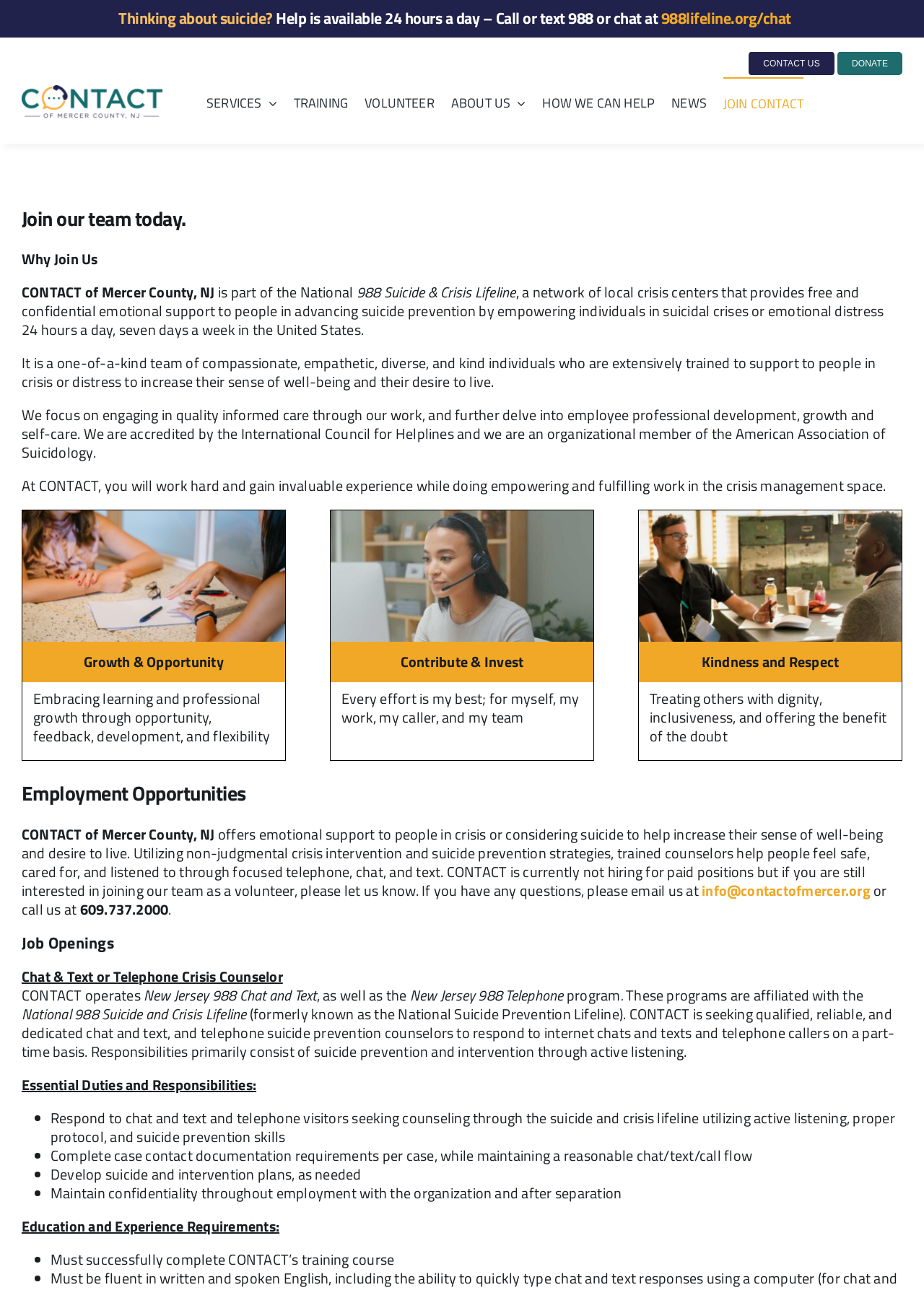Show the bounding box coordinates of the element that should be clicked to complete the task: "Donate to Contact of Mercer County".

[0.905, 0.04, 0.977, 0.058]